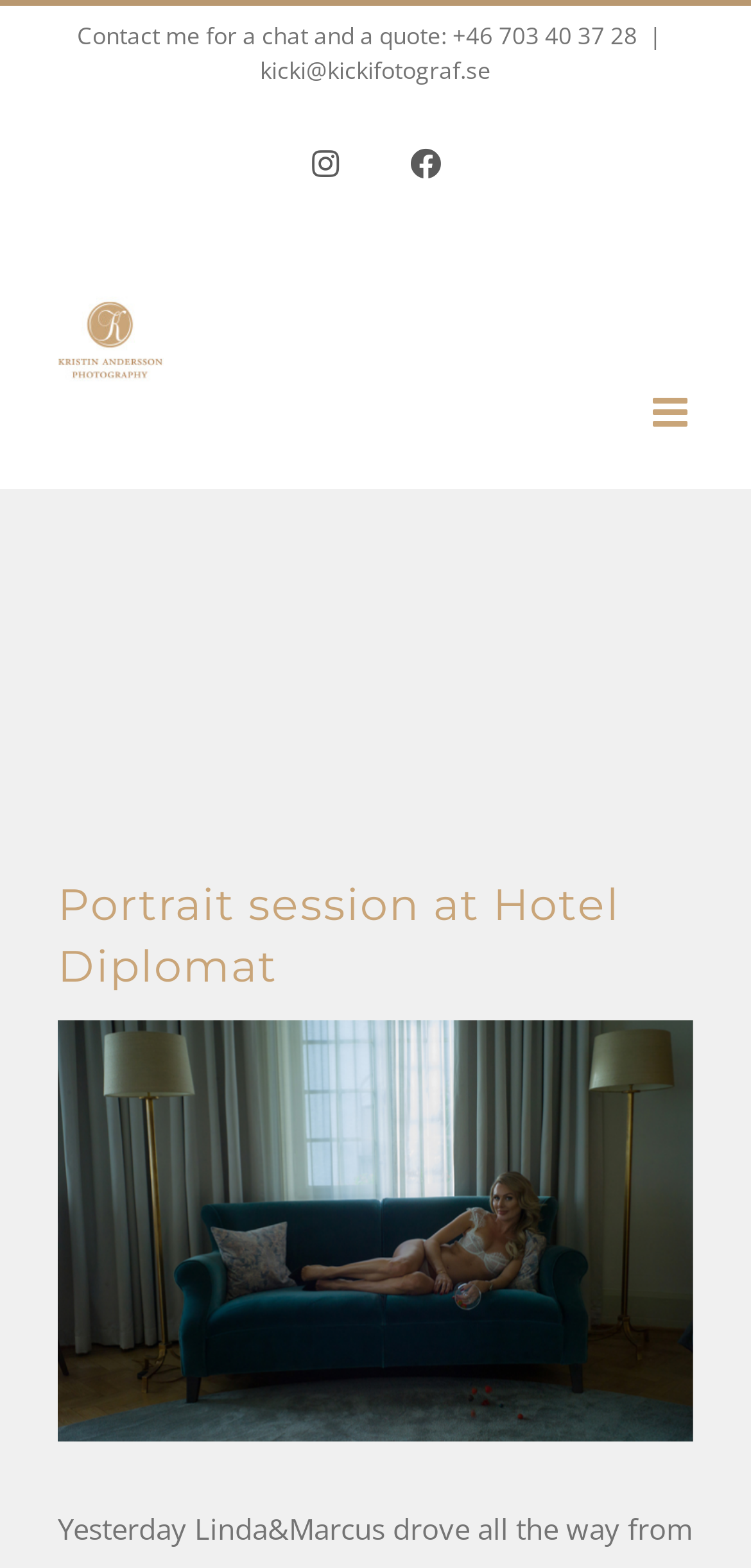What is the purpose of the 'Toggle mobile menu' button?
Refer to the image and provide a one-word or short phrase answer.

To control mobile menu